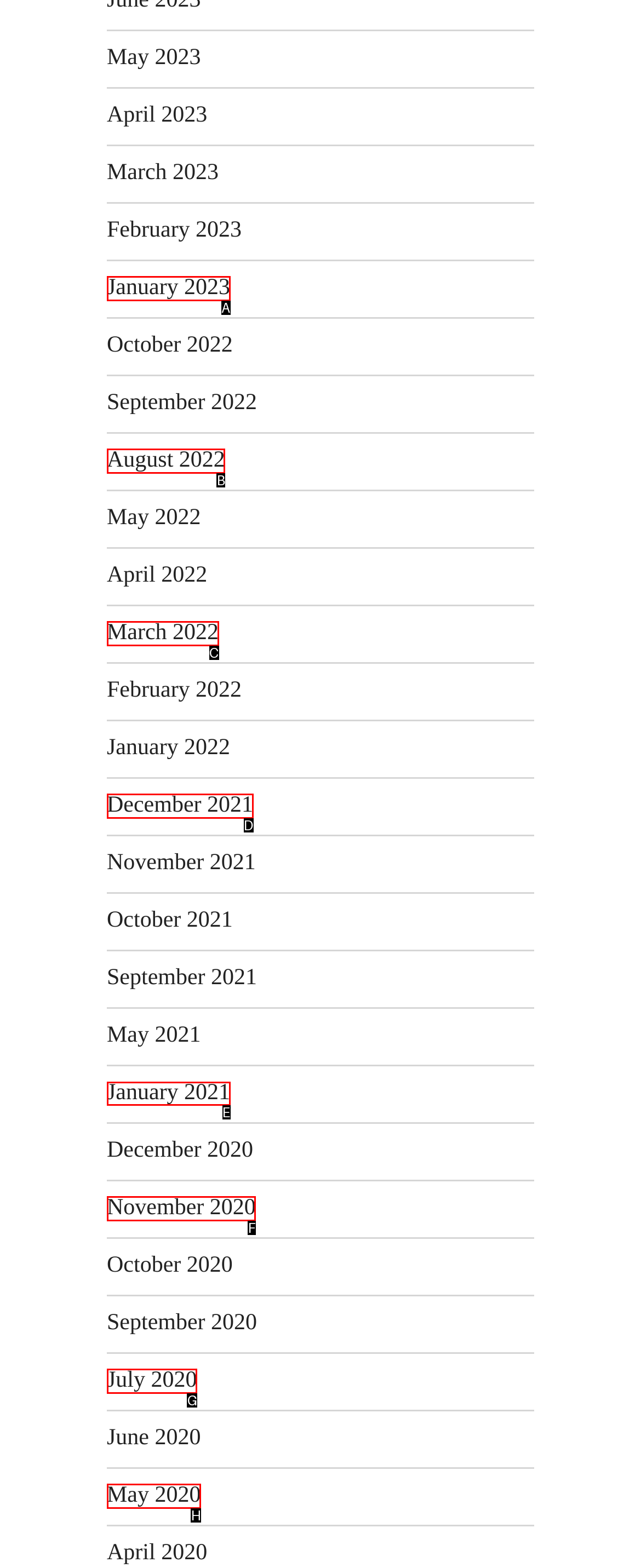Select the appropriate HTML element that needs to be clicked to finish the task: check January 2021
Reply with the letter of the chosen option.

E